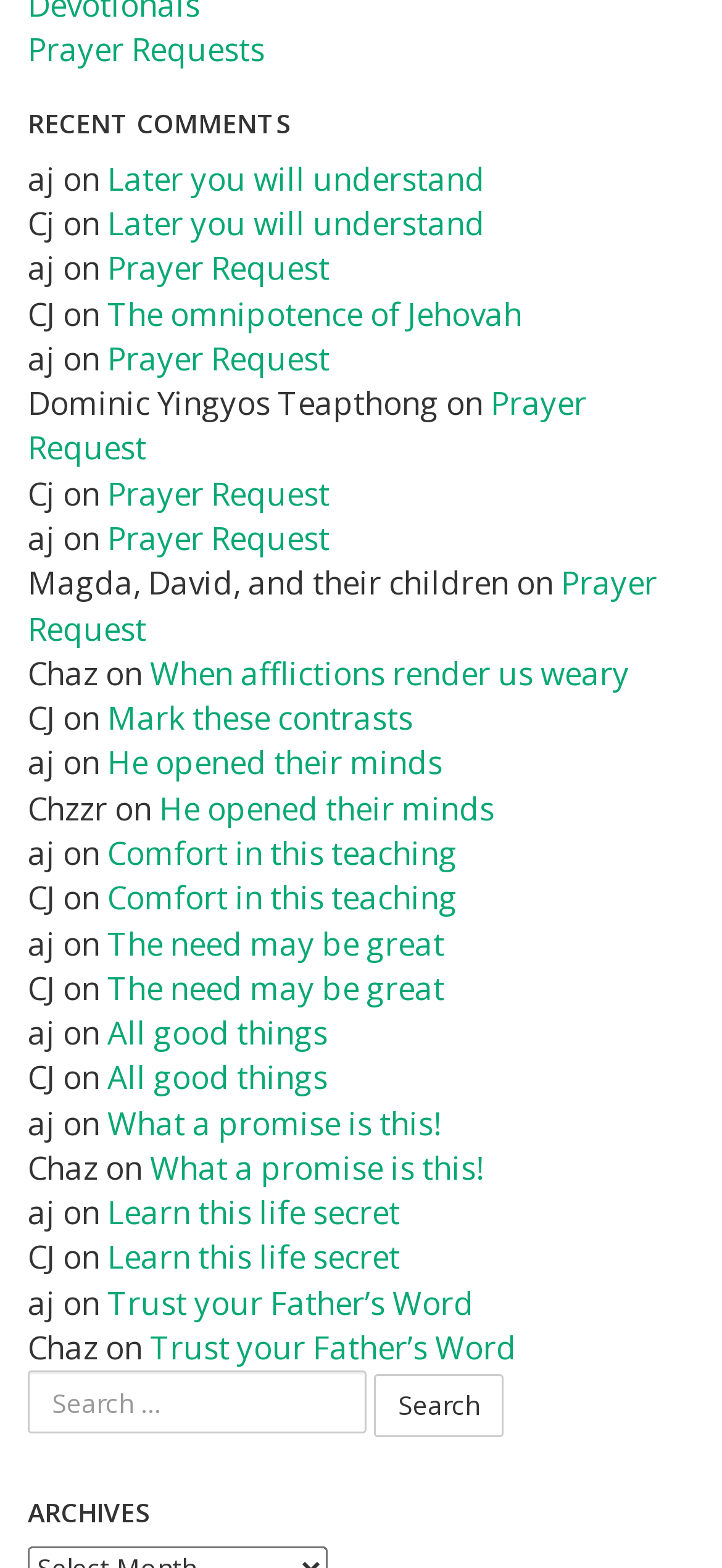Show the bounding box coordinates of the region that should be clicked to follow the instruction: "Read the prayer request from aj."

[0.149, 0.1, 0.672, 0.127]